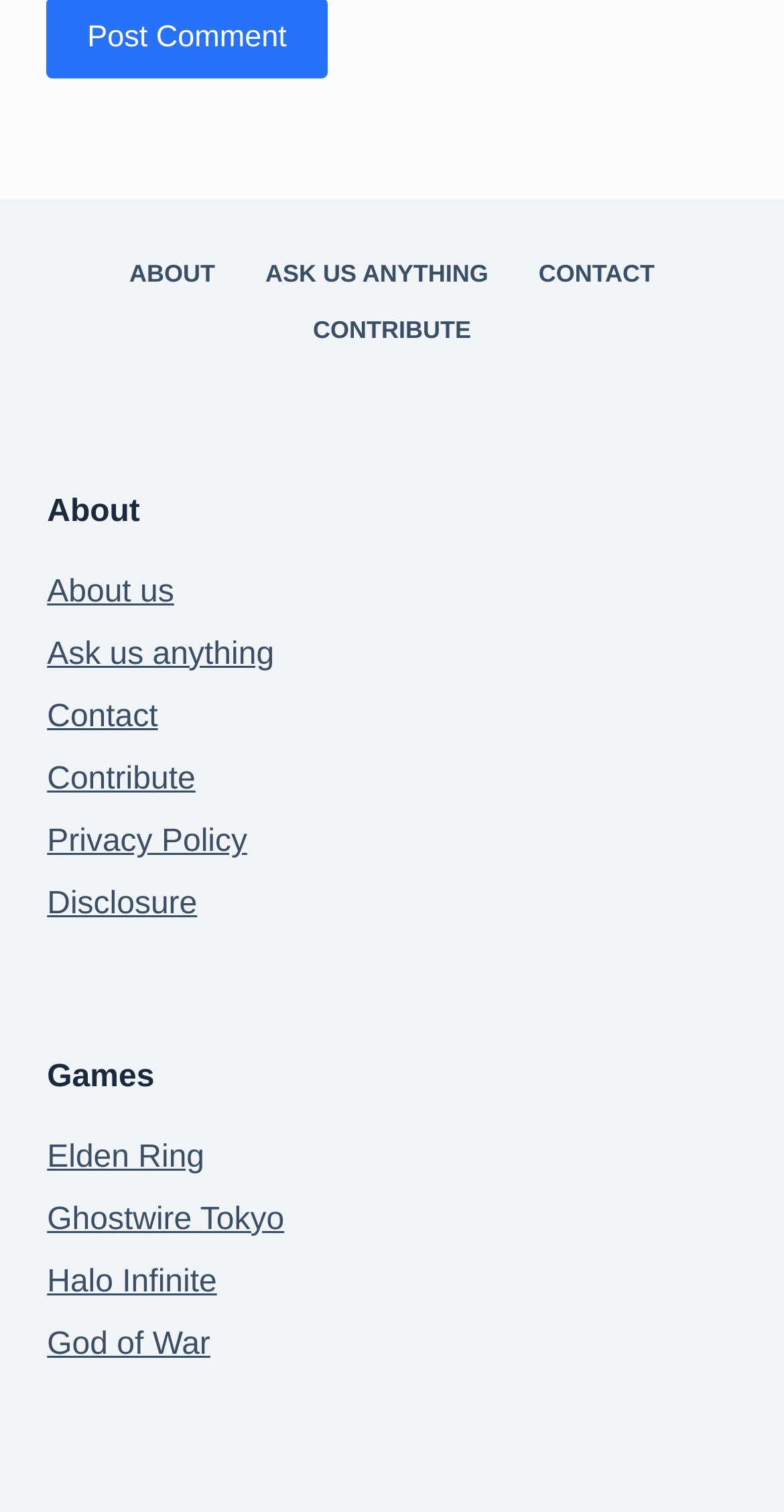Can you show the bounding box coordinates of the region to click on to complete the task described in the instruction: "Go to About us"?

[0.06, 0.38, 0.222, 0.402]